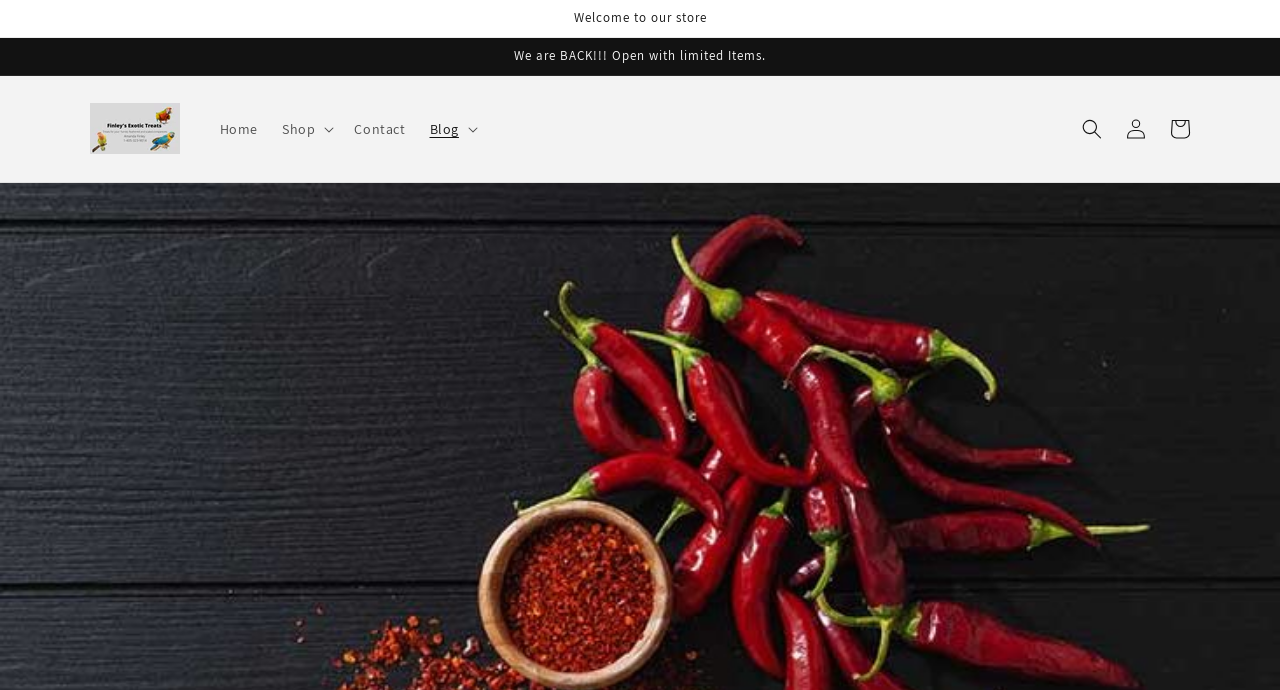Locate the bounding box of the UI element described by: "Software Engineering Roles" in the given webpage screenshot.

None